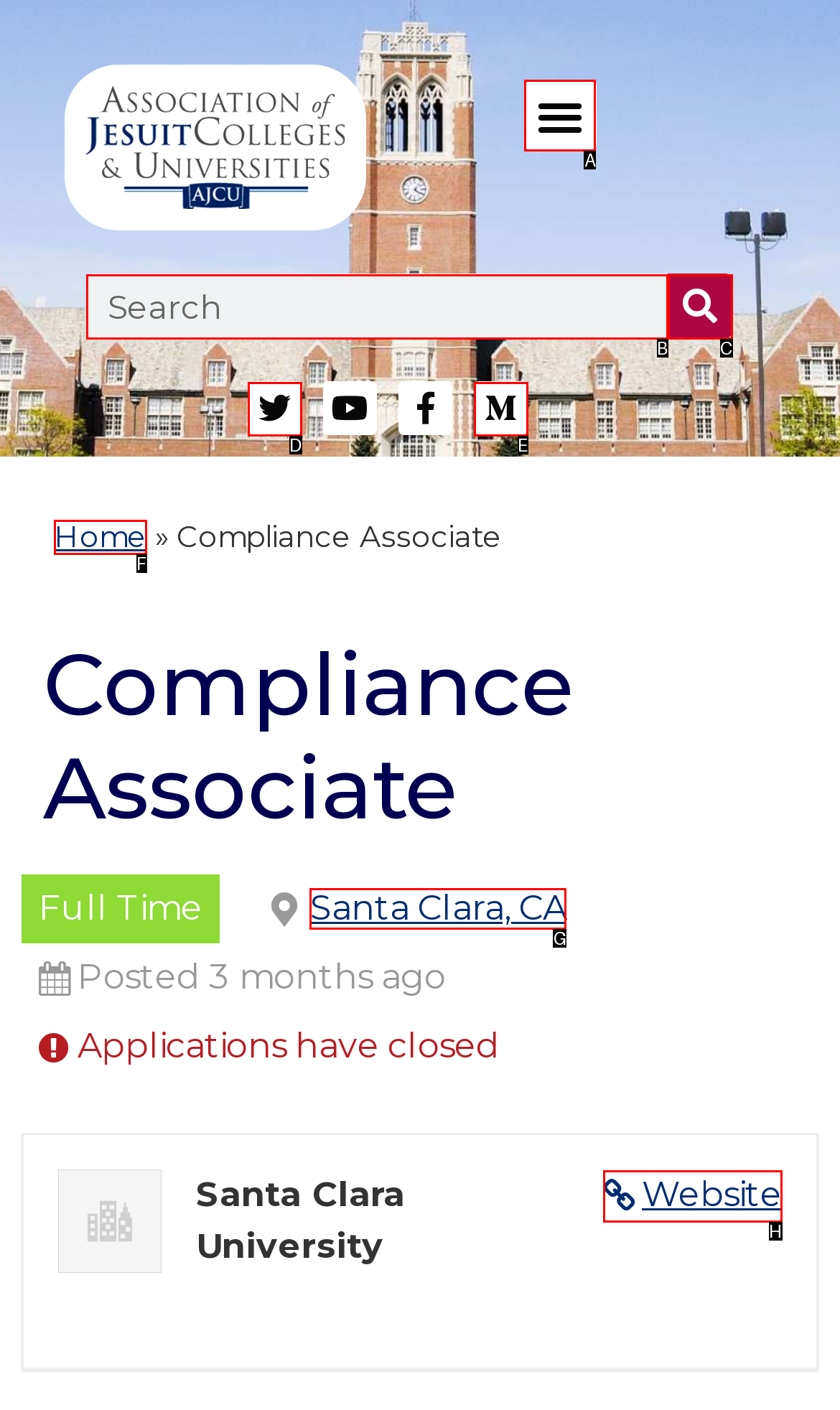Select the appropriate HTML element that needs to be clicked to execute the following task: View the job location. Respond with the letter of the option.

G